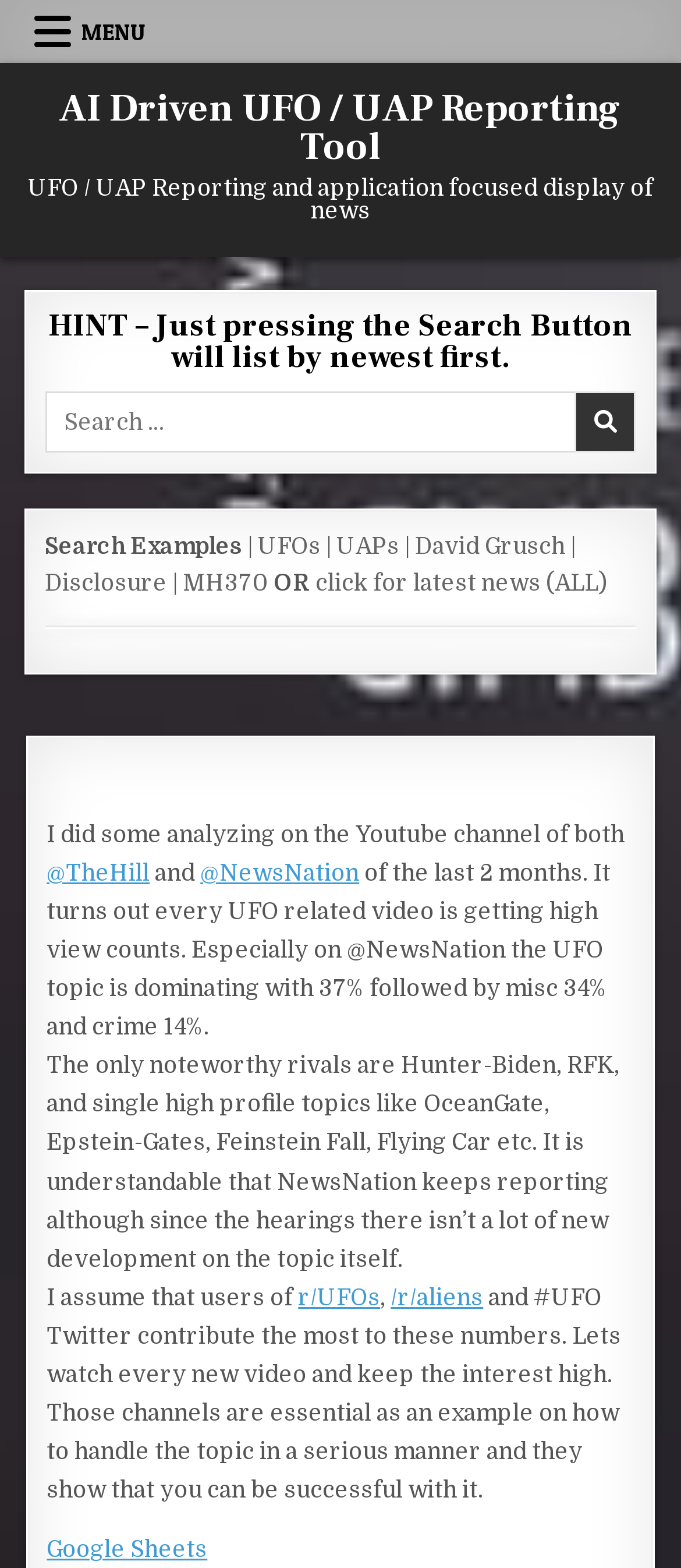Pinpoint the bounding box coordinates of the element to be clicked to execute the instruction: "Click the MENU button".

[0.025, 0.0, 0.24, 0.04]